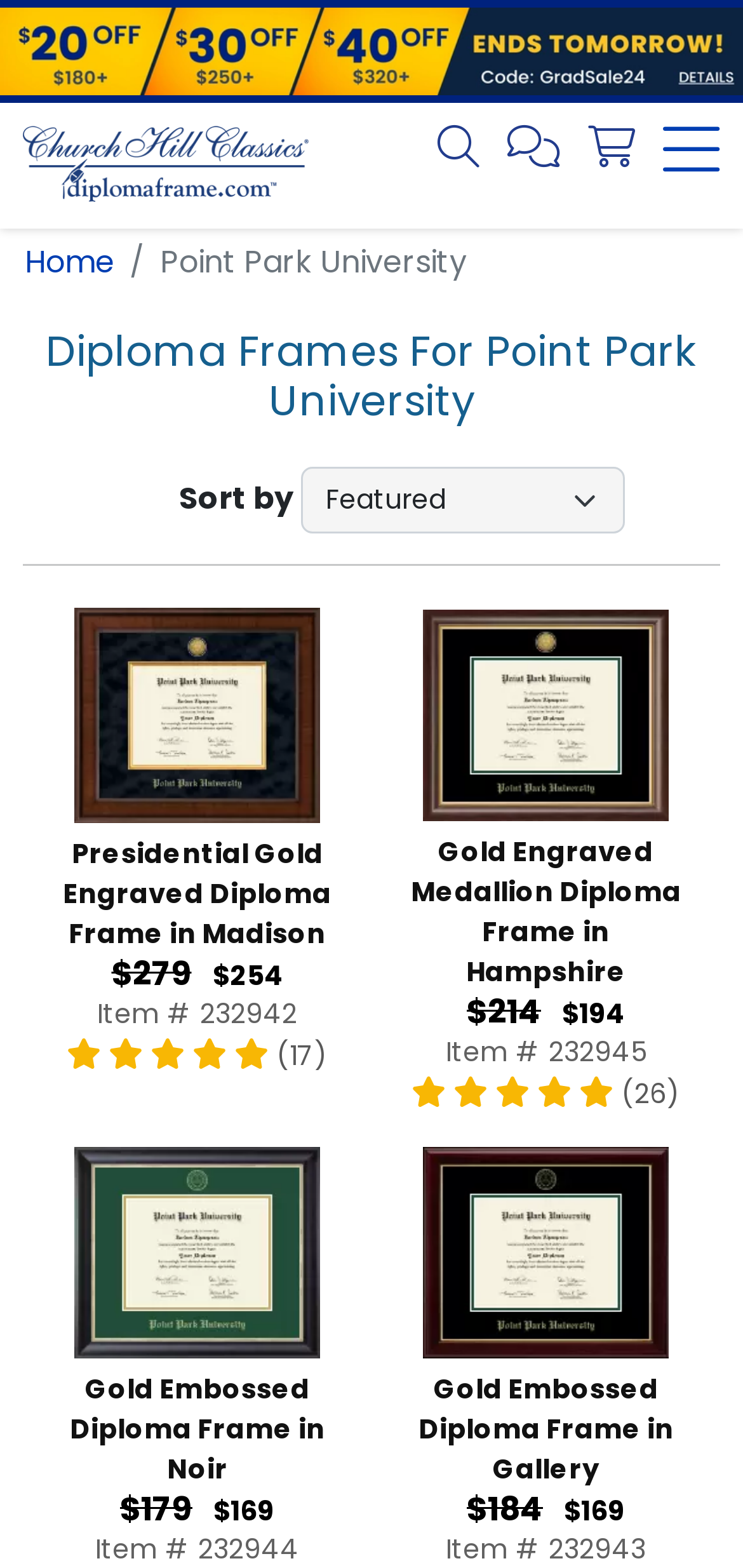Specify the bounding box coordinates of the area that needs to be clicked to achieve the following instruction: "Sort products by".

[0.405, 0.298, 0.841, 0.34]